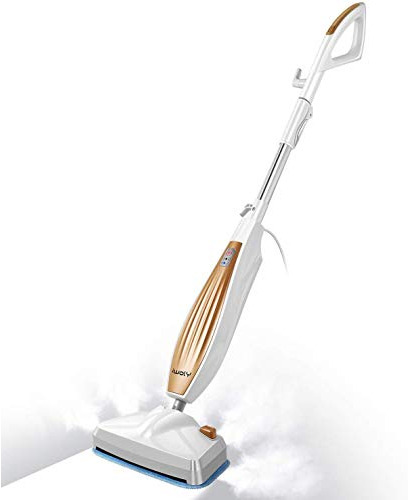Provide a one-word or brief phrase answer to the question:
How many mop pads come with the iWoly M11 Steam Mop?

Two